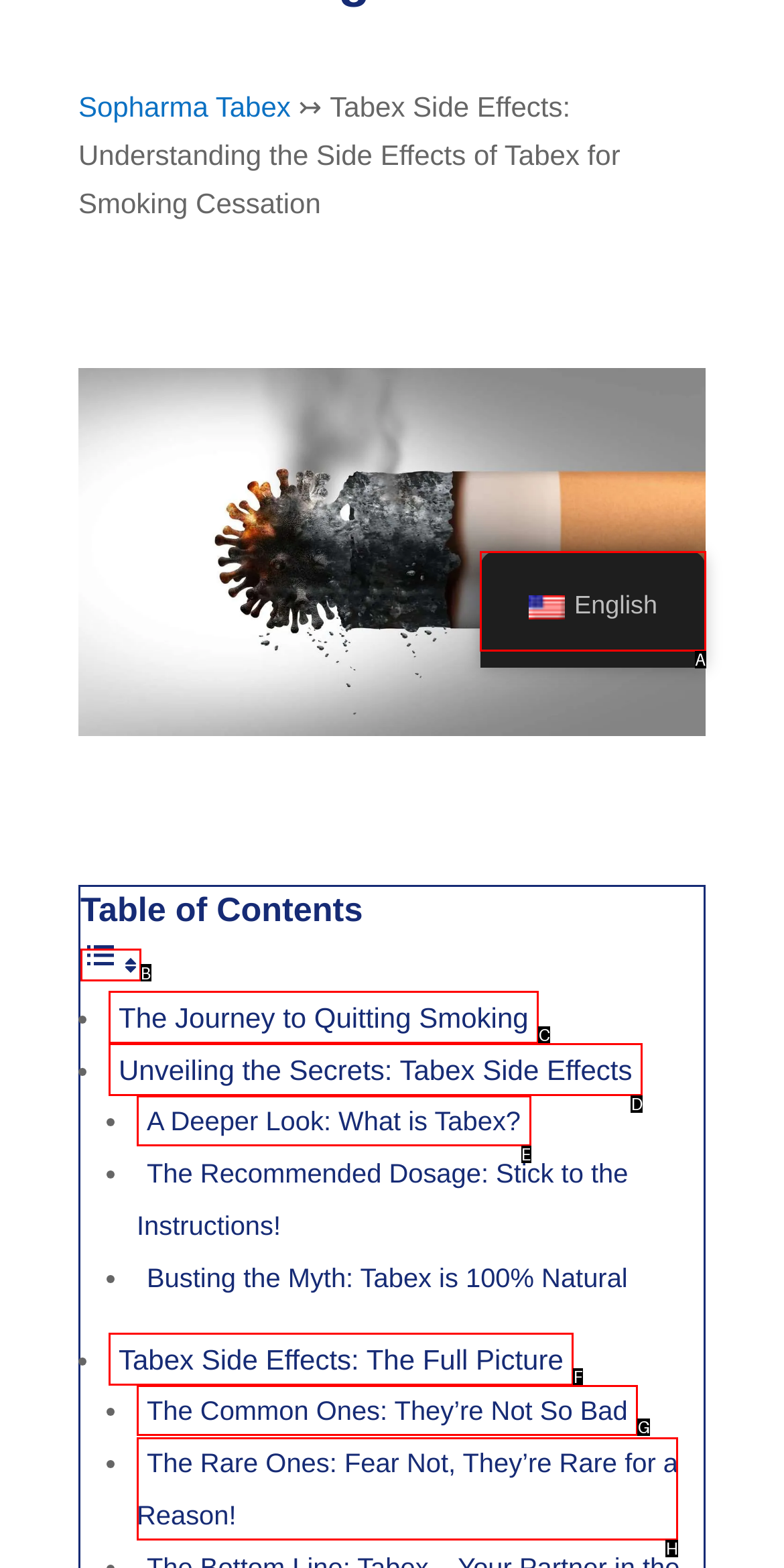Determine which HTML element fits the description: The Journey to Quitting Smoking. Answer with the letter corresponding to the correct choice.

C